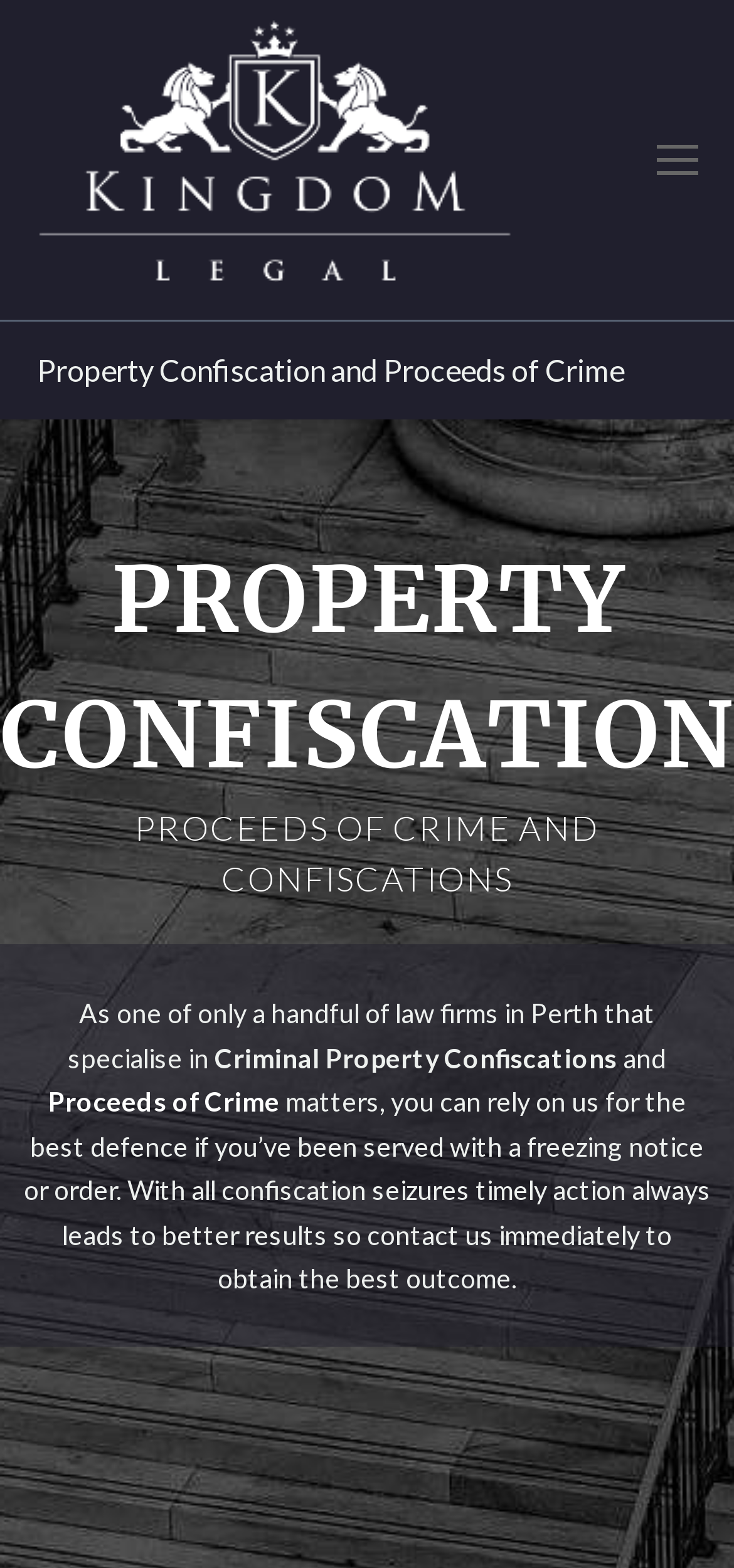What is the name of the law firm?
Use the image to answer the question with a single word or phrase.

Kingdom Legal